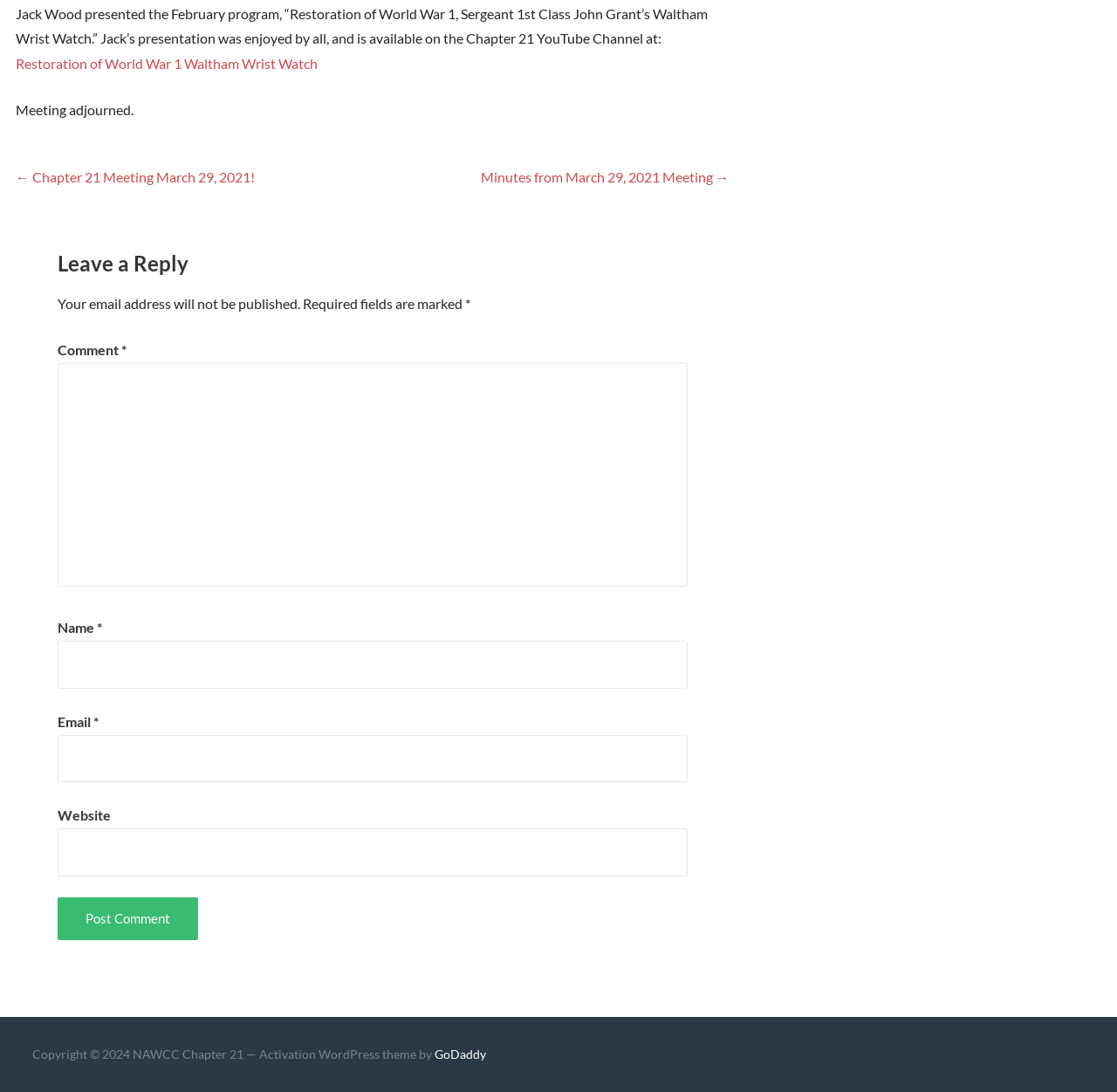Provide a one-word or short-phrase answer to the question:
What is the purpose of the textbox with label 'Comment'?

To leave a reply